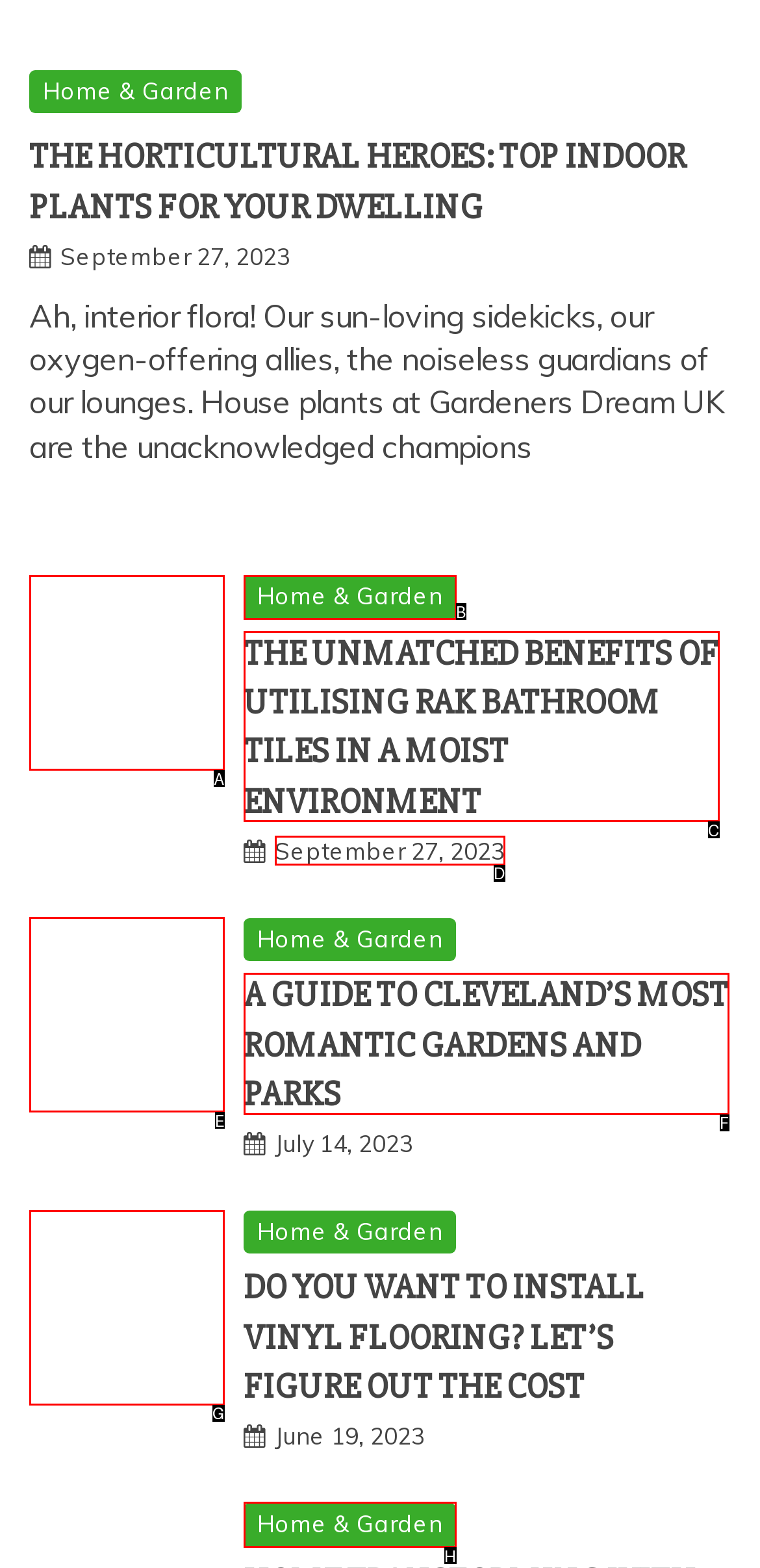To achieve the task: Go to the 'Home & Garden' section, which HTML element do you need to click?
Respond with the letter of the correct option from the given choices.

H